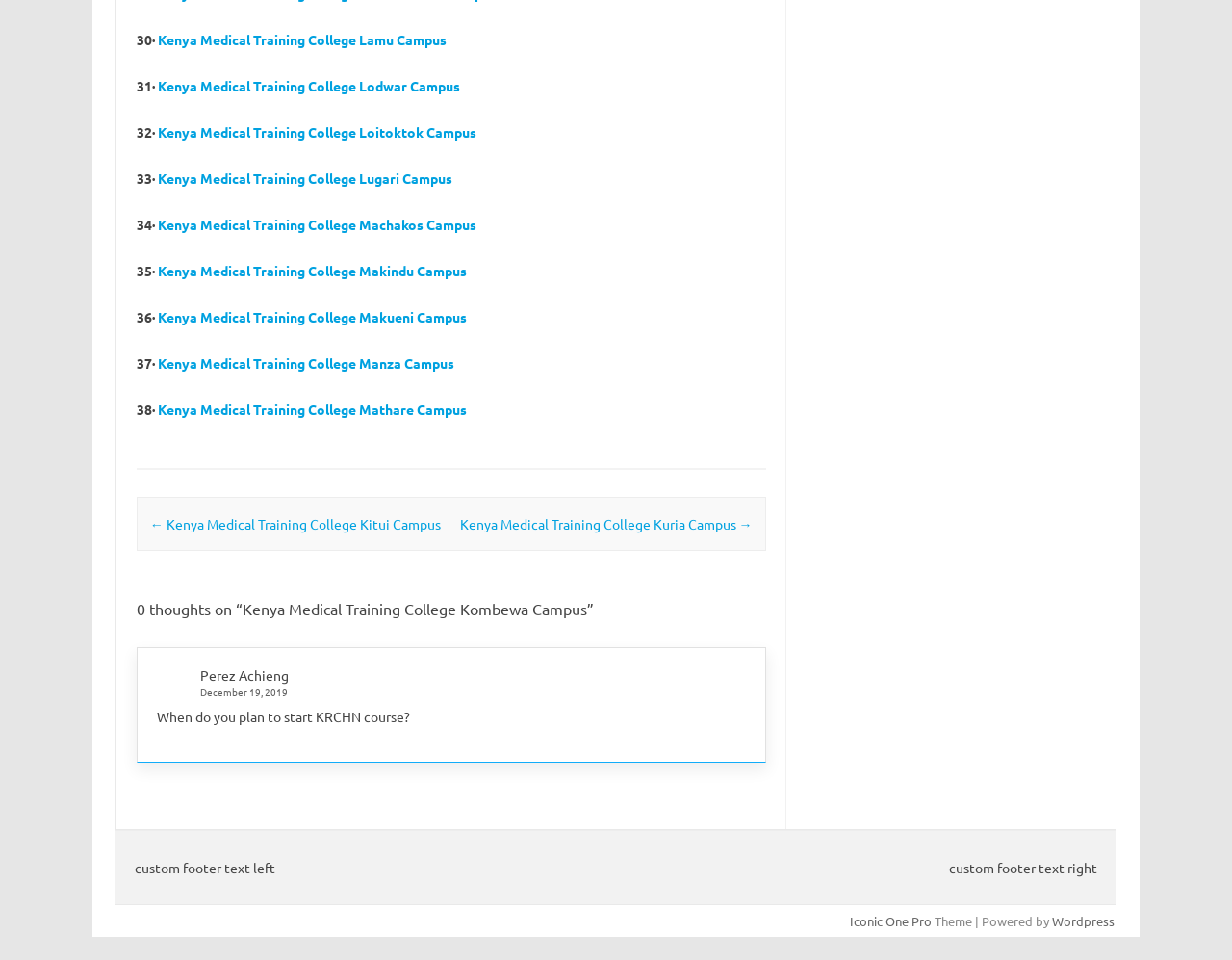Identify the bounding box for the UI element that is described as follows: "December 19, 2019".

[0.127, 0.712, 0.594, 0.729]